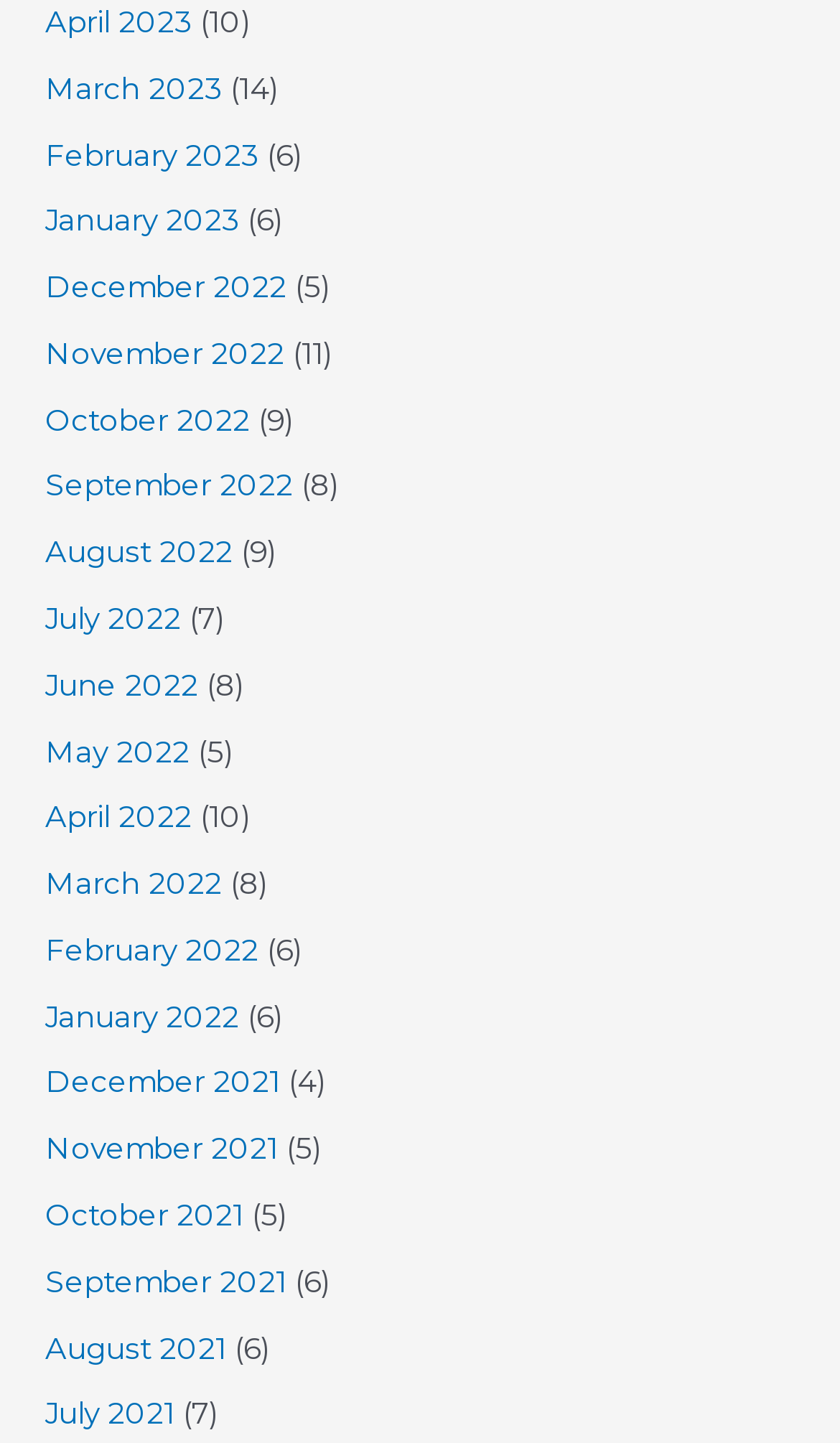Please mark the bounding box coordinates of the area that should be clicked to carry out the instruction: "View March 2023".

[0.054, 0.049, 0.264, 0.073]